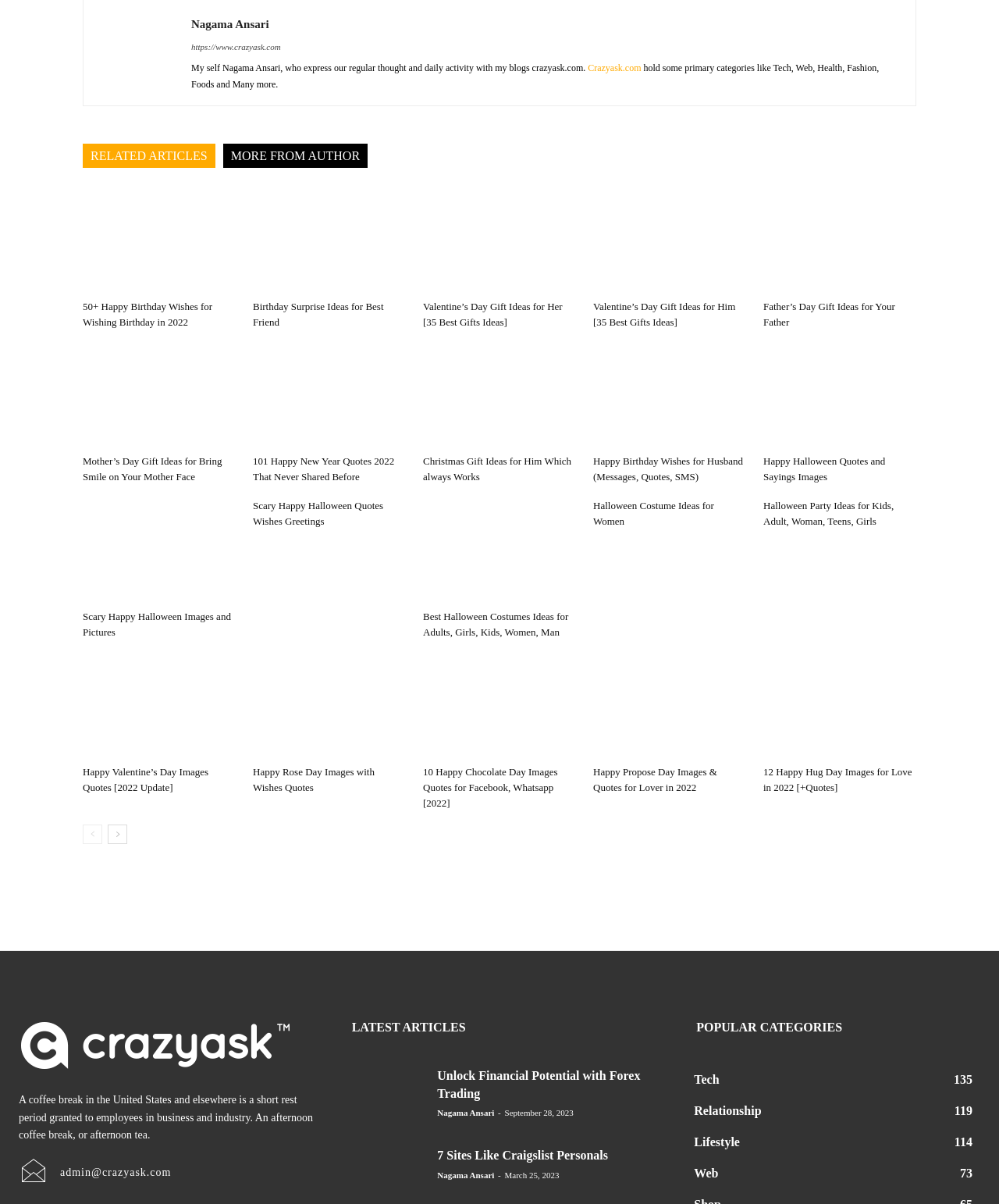Pinpoint the bounding box coordinates of the clickable element to carry out the following instruction: "Explore 'Mother’s Day Gift Ideas for Bring Smile on Your Mother Face'."

[0.083, 0.285, 0.236, 0.372]